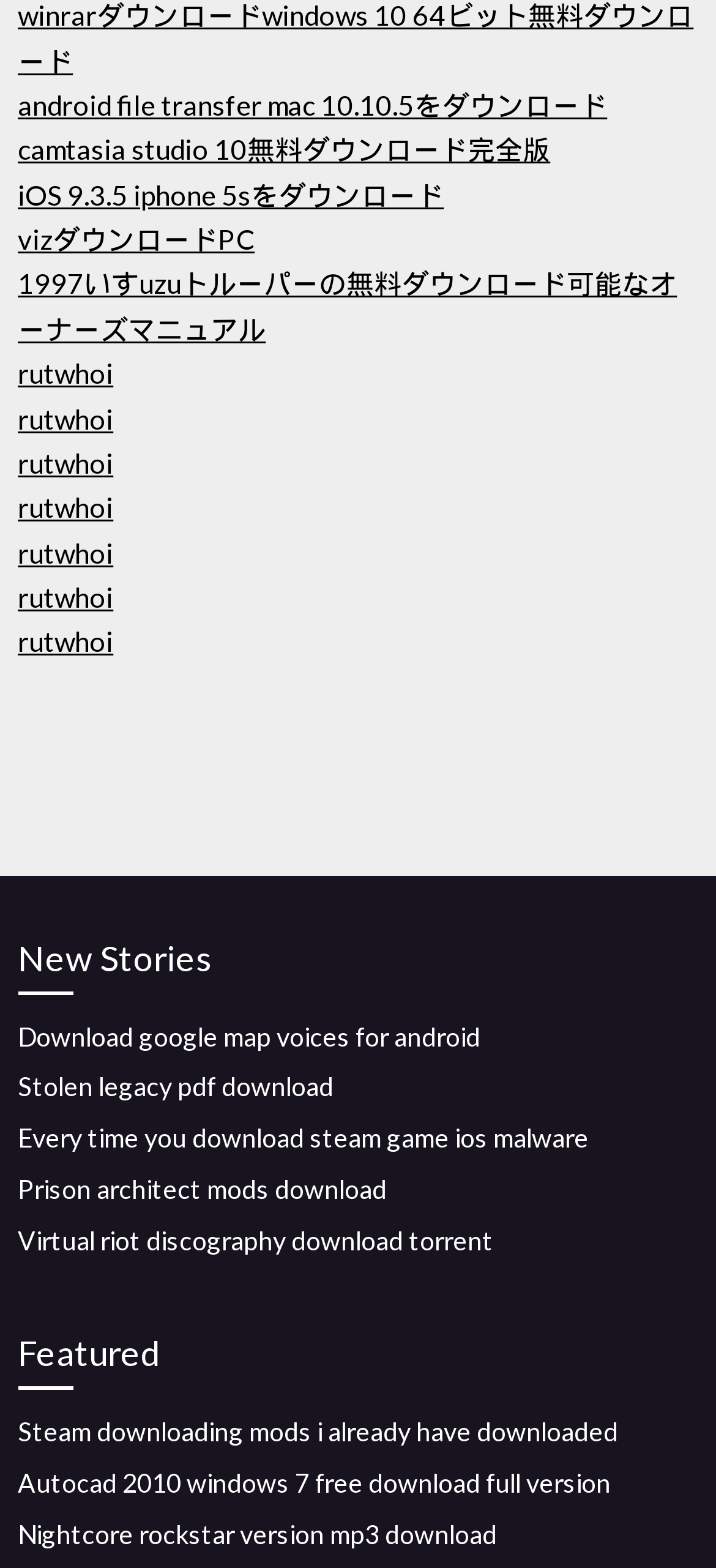Given the webpage screenshot and the description, determine the bounding box coordinates (top-left x, top-left y, bottom-right x, bottom-right y) that define the location of the UI element matching this description: android file transfer mac 10.10.5をダウンロード

[0.025, 0.056, 0.848, 0.077]